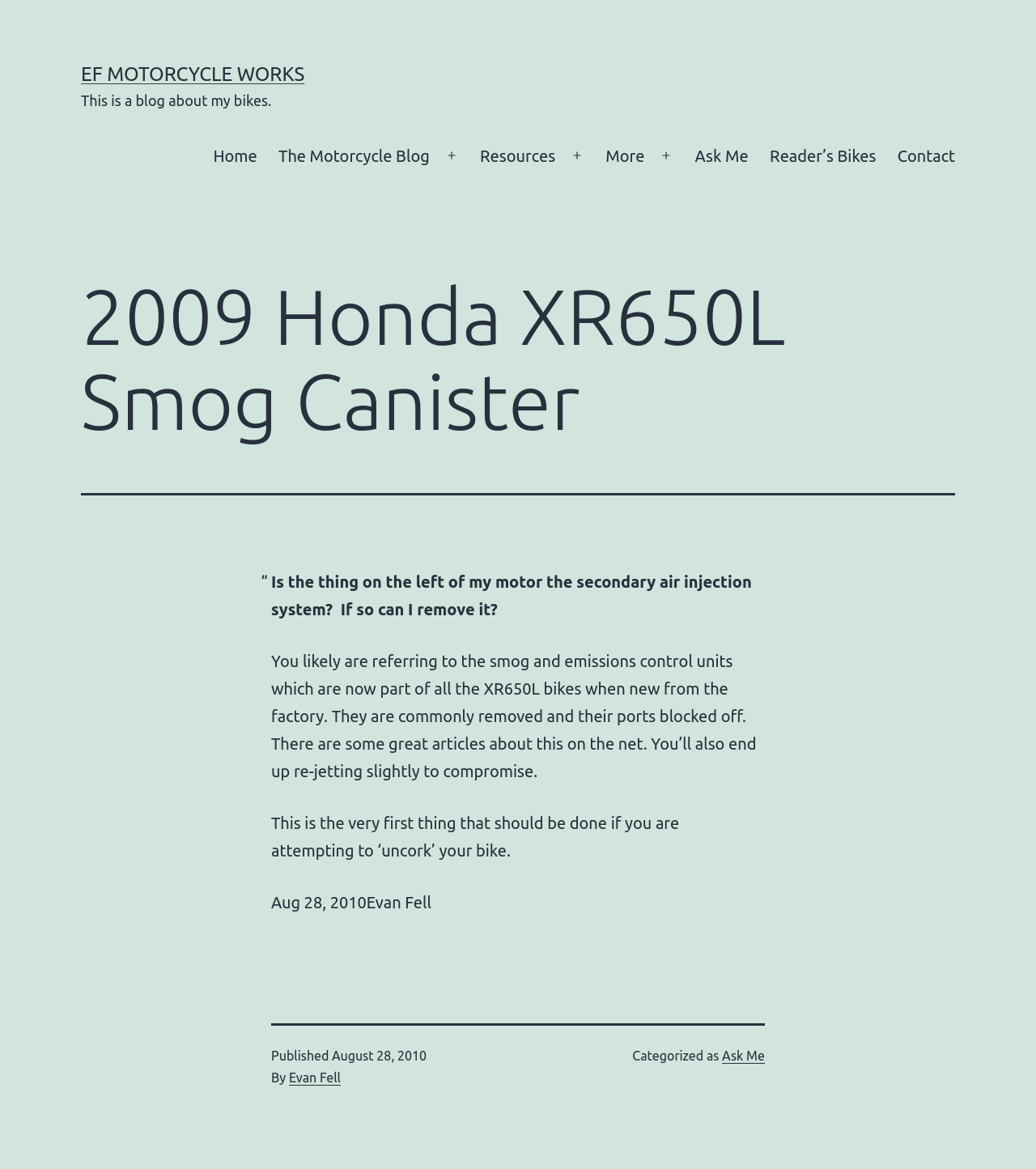Pinpoint the bounding box coordinates of the clickable area needed to execute the instruction: "Go to Home". The coordinates should be specified as four float numbers between 0 and 1, i.e., [left, top, right, bottom].

[0.195, 0.116, 0.259, 0.151]